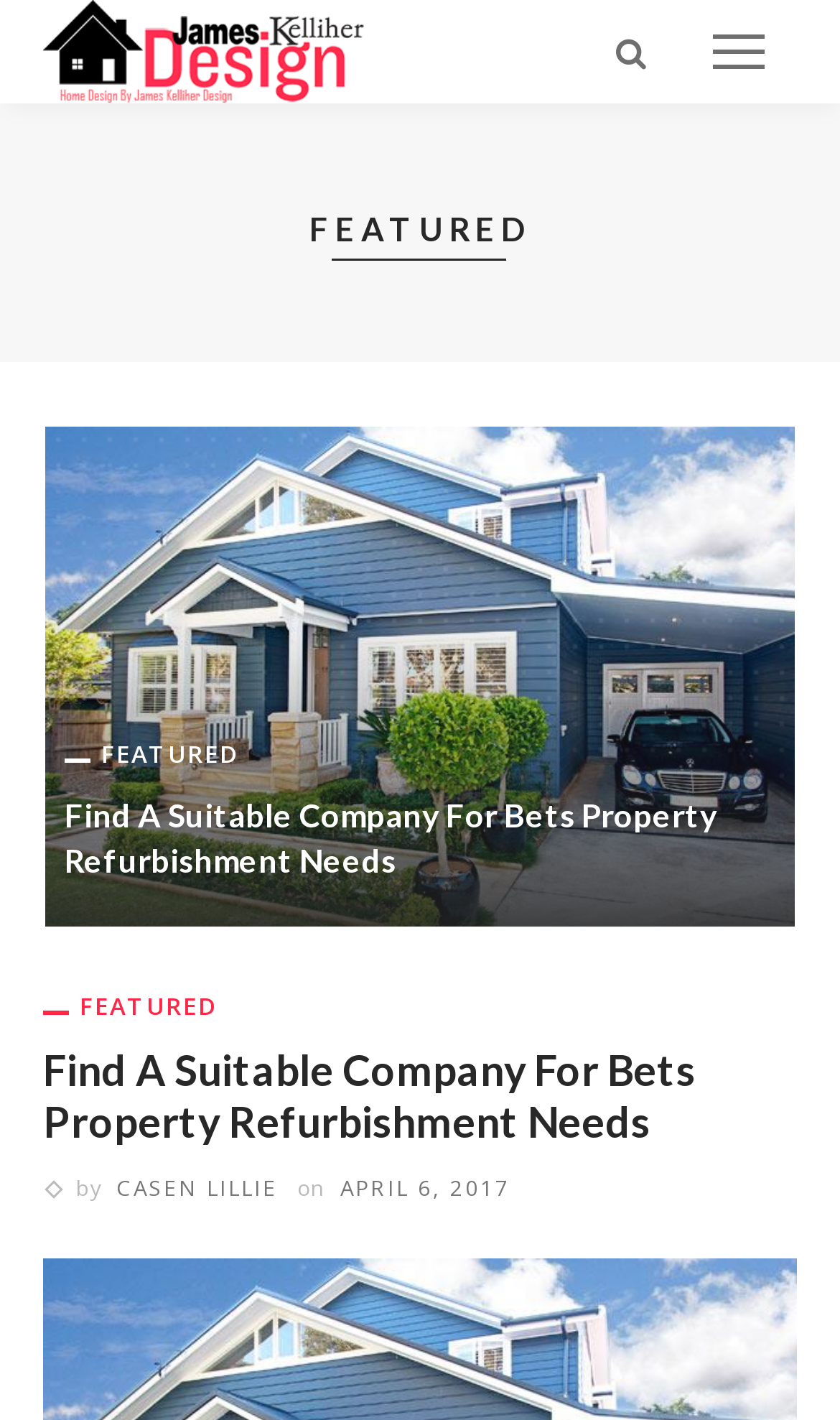Explain the webpage's layout and main content in detail.

The webpage is about James Kelliher Design, a home improvement website. At the top left, there is a logo image with the text "James Kelliher Design – Get Home Improvement Tips & More" which is also a link. To the right of the logo, there are two more links, one with a font awesome icon and another with the text "menu".

Below the top section, there is a large heading "FEATURED" centered on the page. Underneath the heading, there is a listbox with a single option "Find a Suitable Company for Bets Property Refurbishment Needs" which is not selected. The option contains a link with the same text, a heading with the same text, and another link with the text "FEATURED".

To the right of the listbox, there is a section with a heading "Find A Suitable Company For Bets Property Refurbishment Needs" which contains a link with the same text. Below this section, there is another link with the text "FEATURED".

At the bottom of the page, there is a section with a heading "Find A Suitable Company For Bets Property Refurbishment Needs" which contains a link with the same text, followed by the text "by" and a link with the text "CASEN LILLIE", then the text "on" and a time element with the text "APRIL 6, 2017".